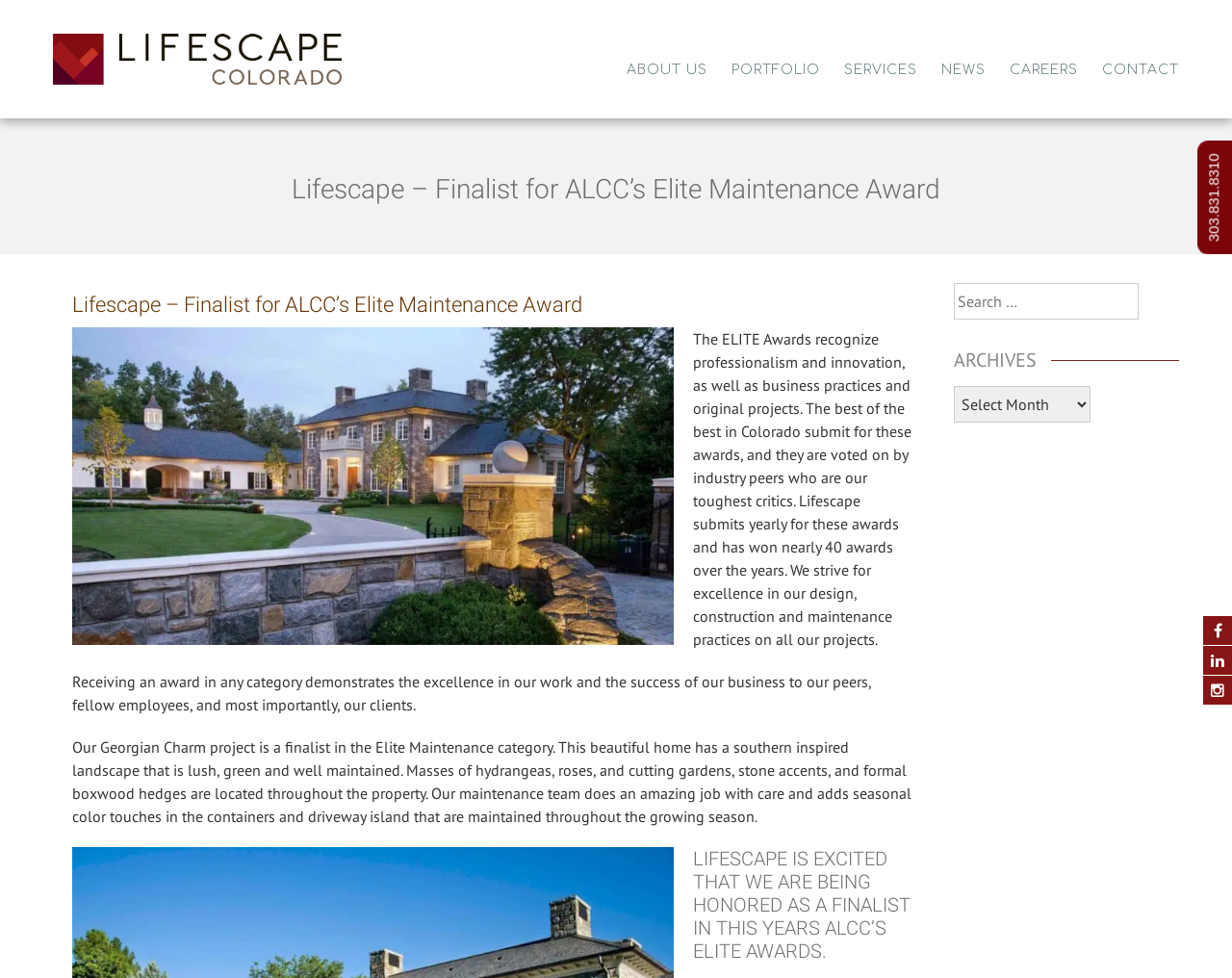Please identify the bounding box coordinates of the area I need to click to accomplish the following instruction: "Click on CONTACT".

[0.895, 0.061, 0.957, 0.082]